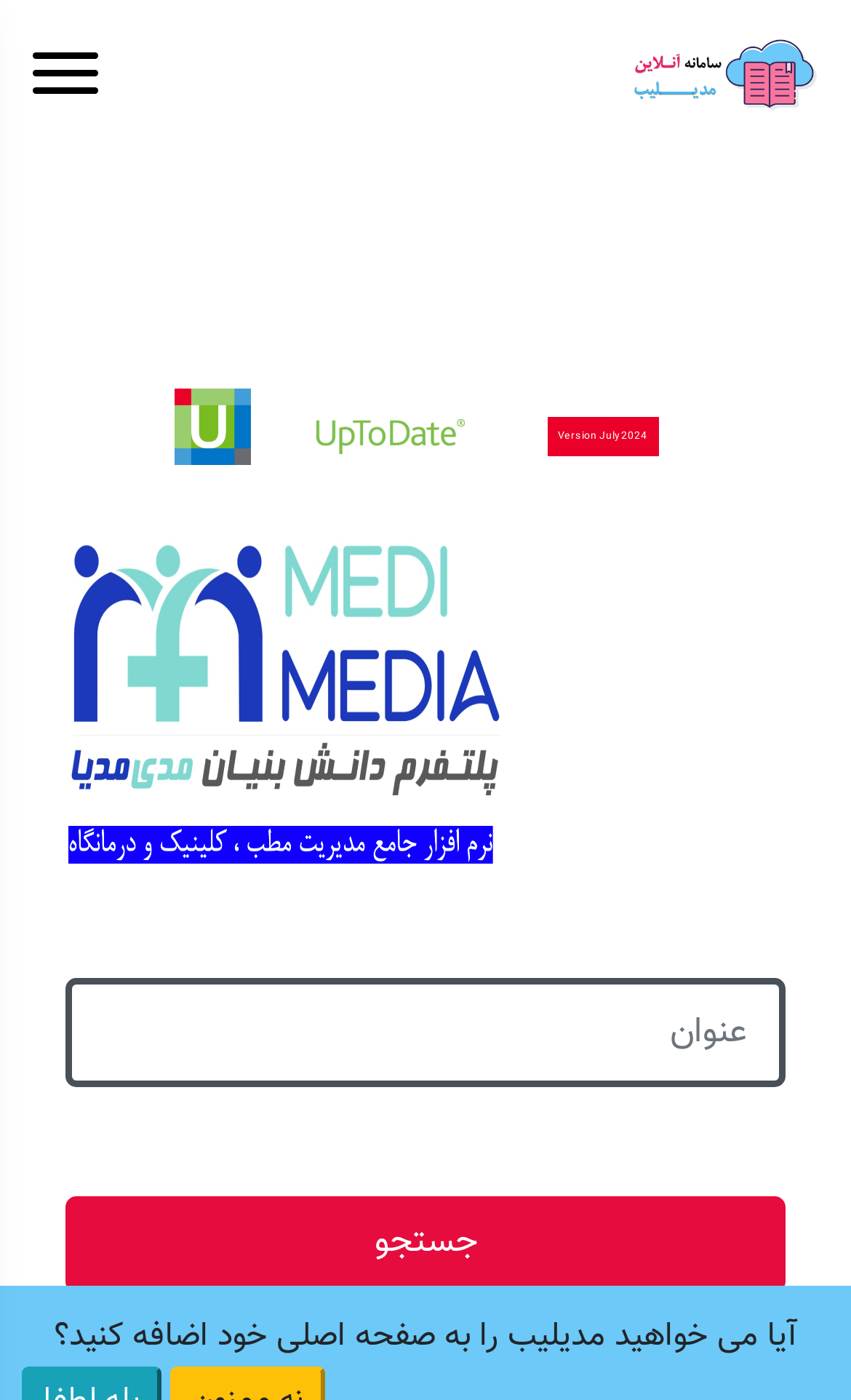What is the version of the webpage?
Look at the screenshot and respond with one word or a short phrase.

July 2024